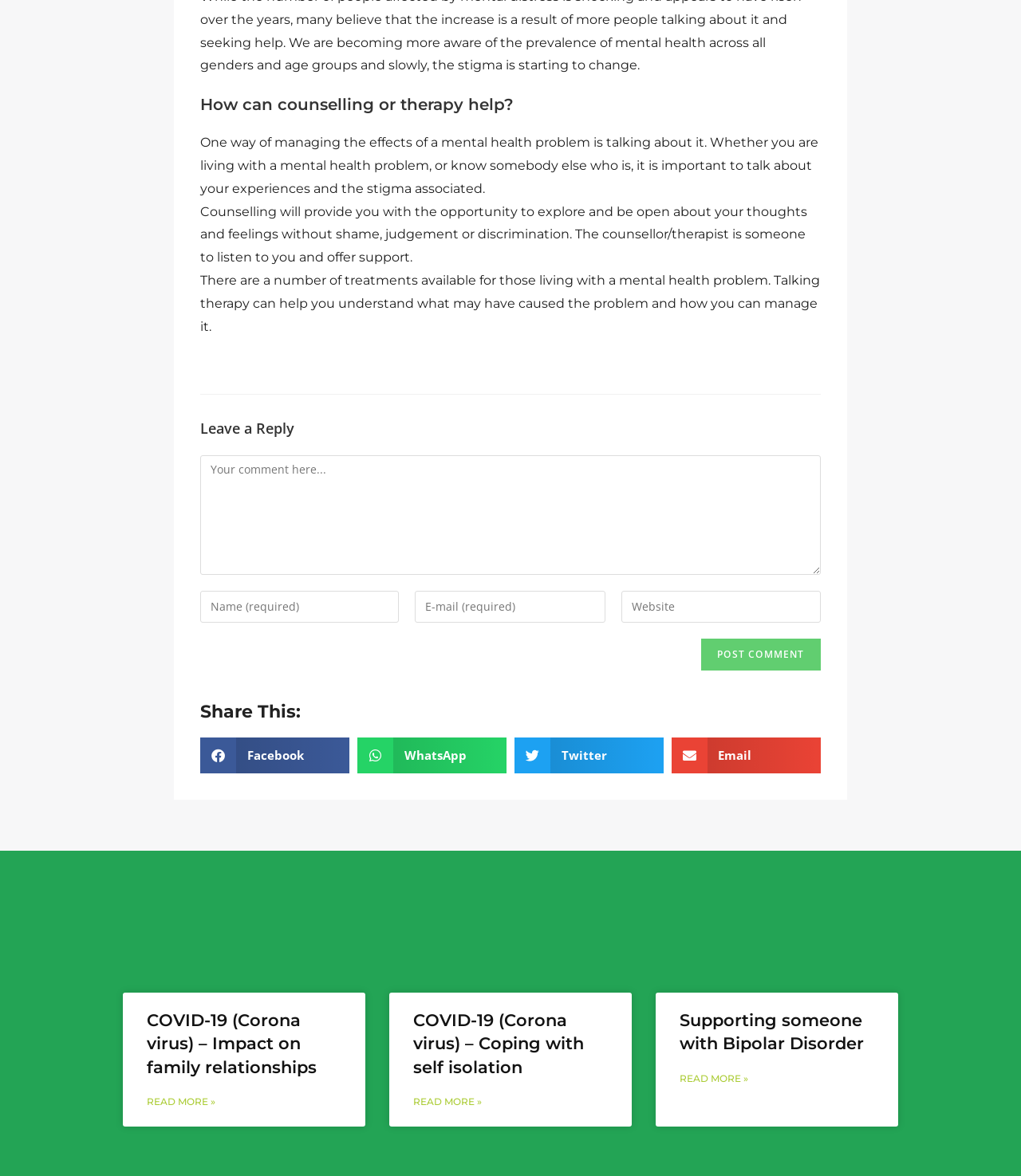What is the purpose of counselling or therapy?
Answer the question with a single word or phrase derived from the image.

To manage mental health problems